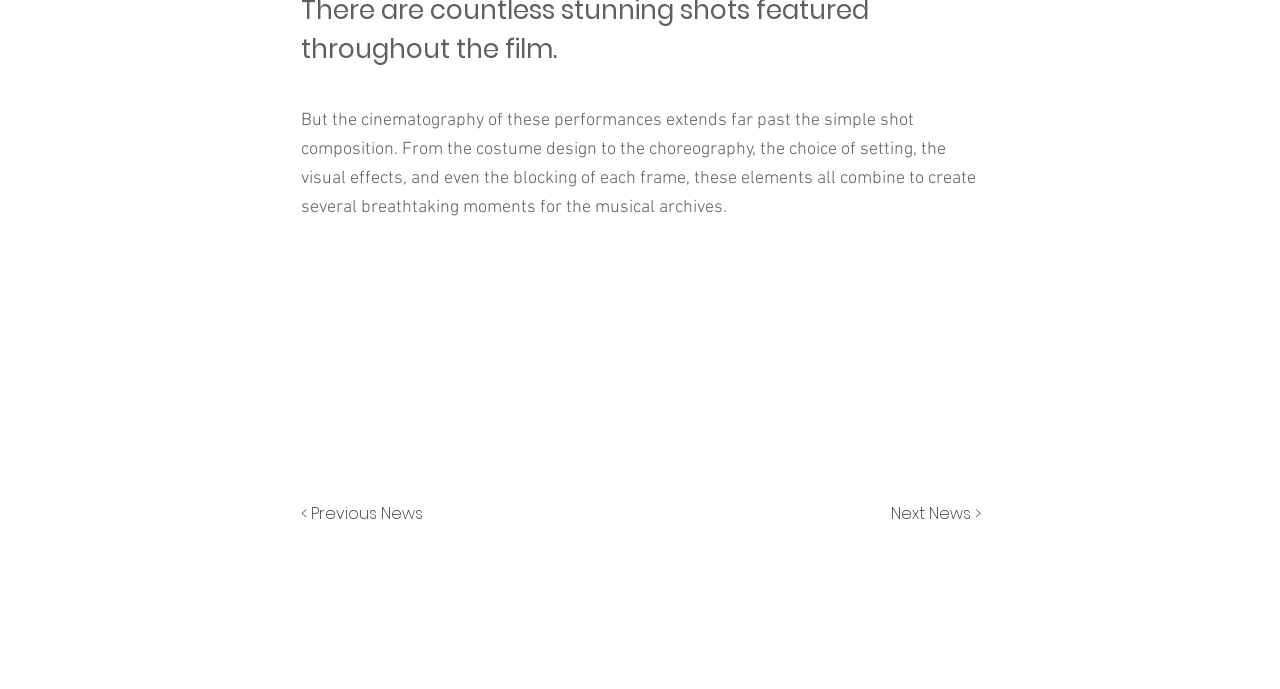Ascertain the bounding box coordinates for the UI element detailed here: "< Previous News". The coordinates should be provided as [left, top, right, bottom] with each value being a float between 0 and 1.

[0.235, 0.717, 0.338, 0.775]